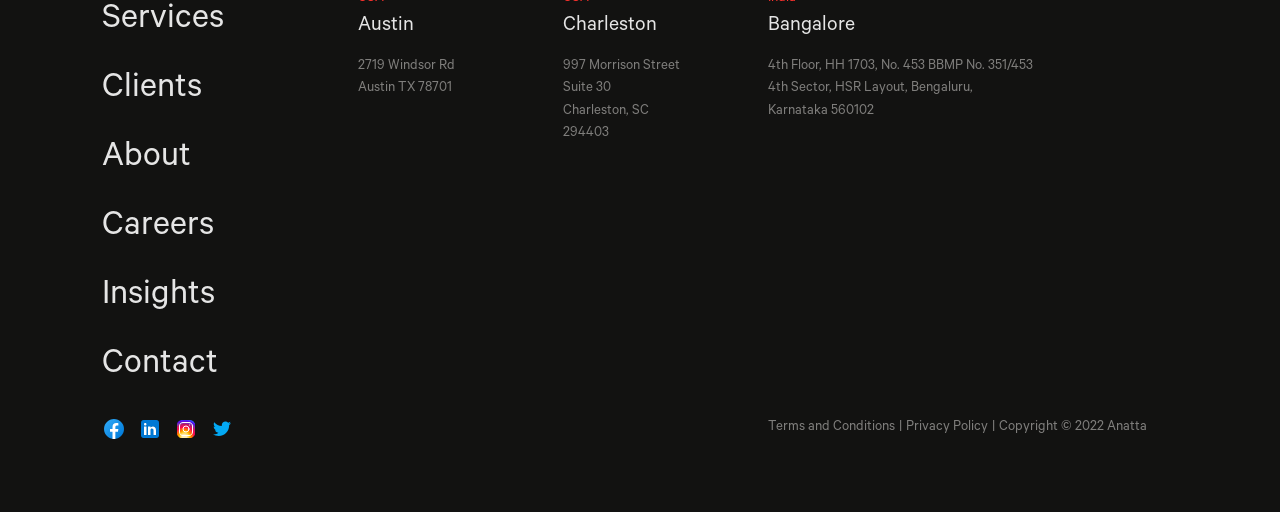Given the description "Contact", provide the bounding box coordinates of the corresponding UI element.

[0.08, 0.68, 0.23, 0.783]